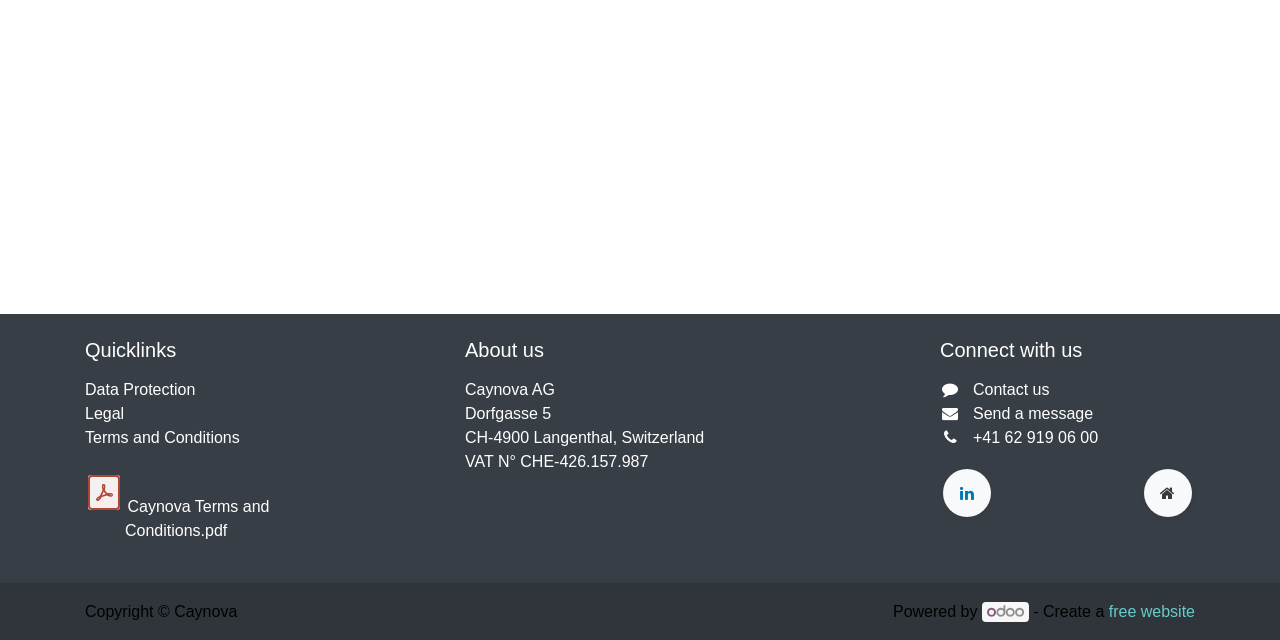Based on the element description: "Contact us", identify the bounding box coordinates for this UI element. The coordinates must be four float numbers between 0 and 1, listed as [left, top, right, bottom].

[0.76, 0.596, 0.82, 0.622]